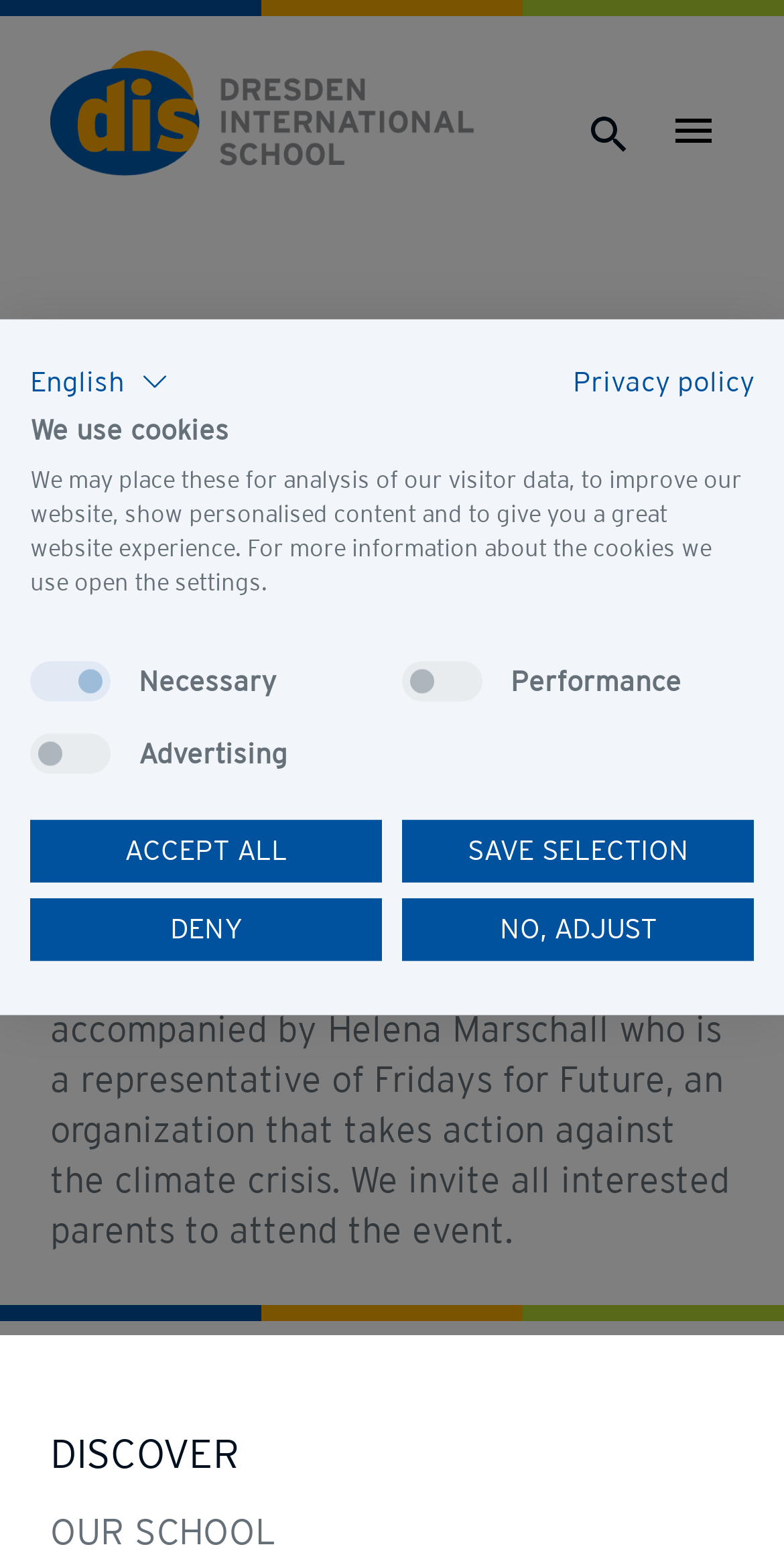Write a detailed summary of the webpage.

The webpage is about Roger Cox's visit to Dresden International School (DIS). At the top, there is a link to the school's website and a button with an image, followed by another button with an image and a toggle navigation button. 

Below these elements, the main content area begins, which takes up most of the page. It starts with a small non-breaking space character, followed by an article section that contains the main content. The article section is headed by a header with the title "Roger Cox visits DIS" and a time stamp "02/08/2023" accompanied by an image. 

The main content is a paragraph of text that describes Roger Cox's visit to the school, including the date, time, and location of the event, as well as the topic of his speech. The text also mentions that Helena Marschall, a representative of Fridays for Future, will accompany him. 

At the bottom of the page, there are several links, including "DISCOVER" and "OUR SCHOOL", as well as a button to switch the language to English. There is also a link to the privacy policy and a section about cookies, which includes a checkbox to accept or deny cookies.